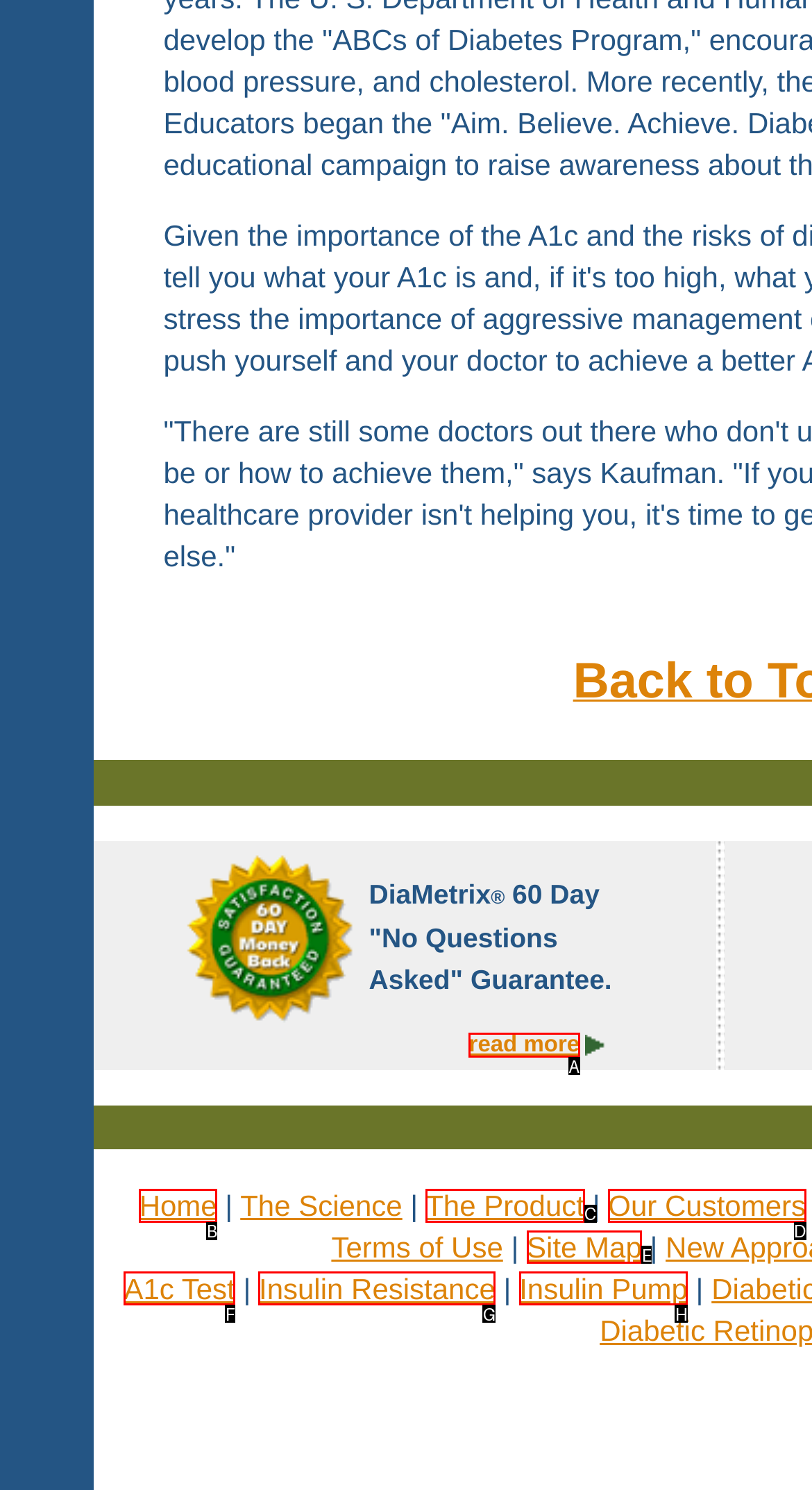Tell me which one HTML element best matches the description: Insulin Resistance
Answer with the option's letter from the given choices directly.

G